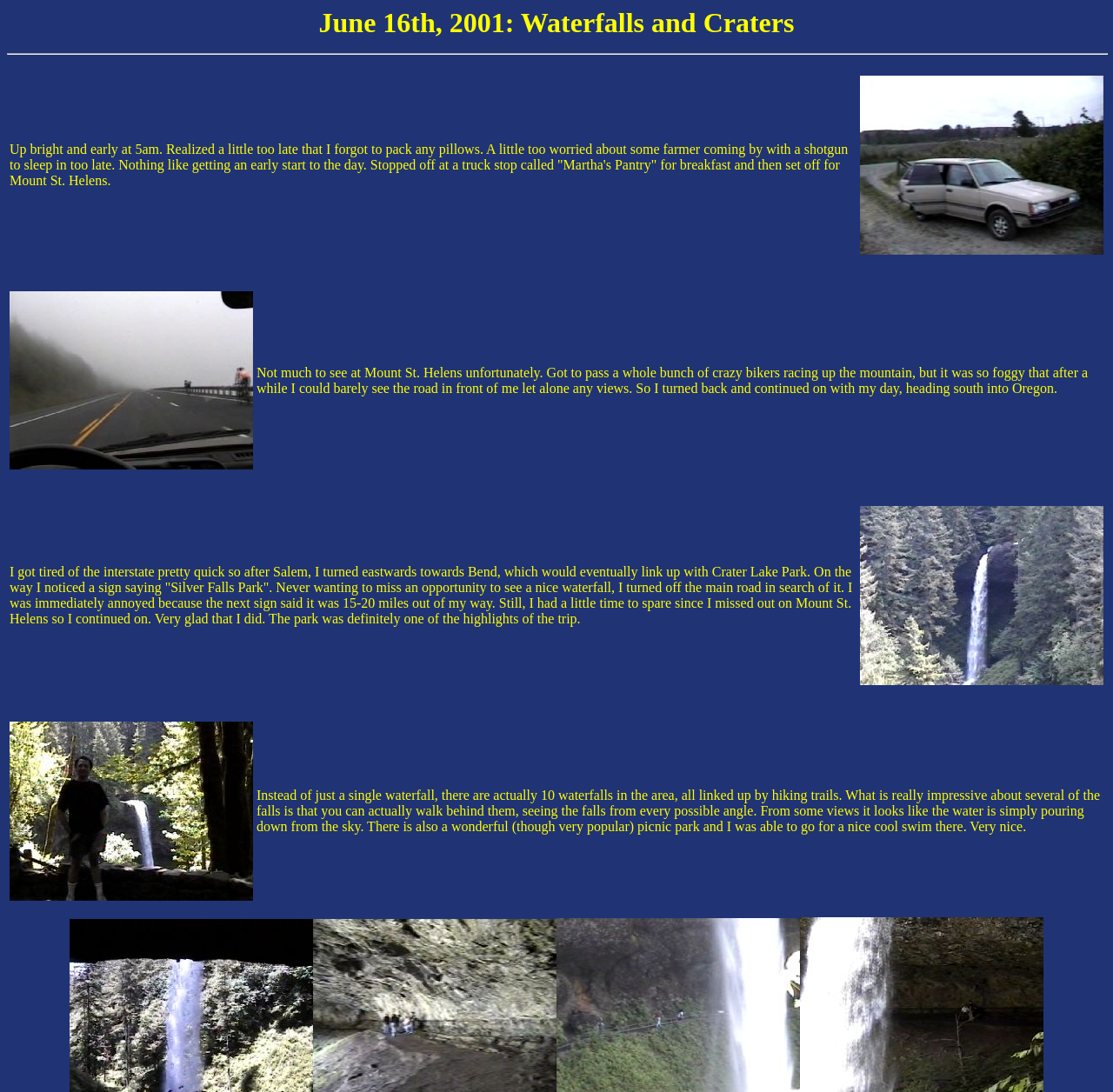Generate a comprehensive description of the webpage content.

This webpage is a travel journal entry from June 16th, 2001, detailing a trip to Waterfalls and Craters. At the top, there is a heading with the title "June 16th, 2001: Waterfalls and Craters". Below the heading, there is a horizontal separator line.

The main content of the webpage is divided into sections, each consisting of a block of text and an accompanying image. The first section describes the author's early morning start, forgetting to pack pillows, and stopping for breakfast at a truck stop called "Martha's Pantry". The text is positioned on the left, and an image is placed on the right.

The second section talks about the author's visit to Mount St. Helens, where they were disappointed by the foggy weather. The text is again on the left, and an image is on the right.

The third section describes the author's detour to Silver Falls Park, where they were impressed by the multiple waterfalls and hiking trails. The text is on the left, and an image is on the right.

The fourth section continues the description of Silver Falls Park, highlighting the unique feature of being able to walk behind some of the waterfalls. The text is on the left, and an image is on the right.

Throughout the webpage, there are also several instances of static text, which appear to be empty spaces or line breaks.